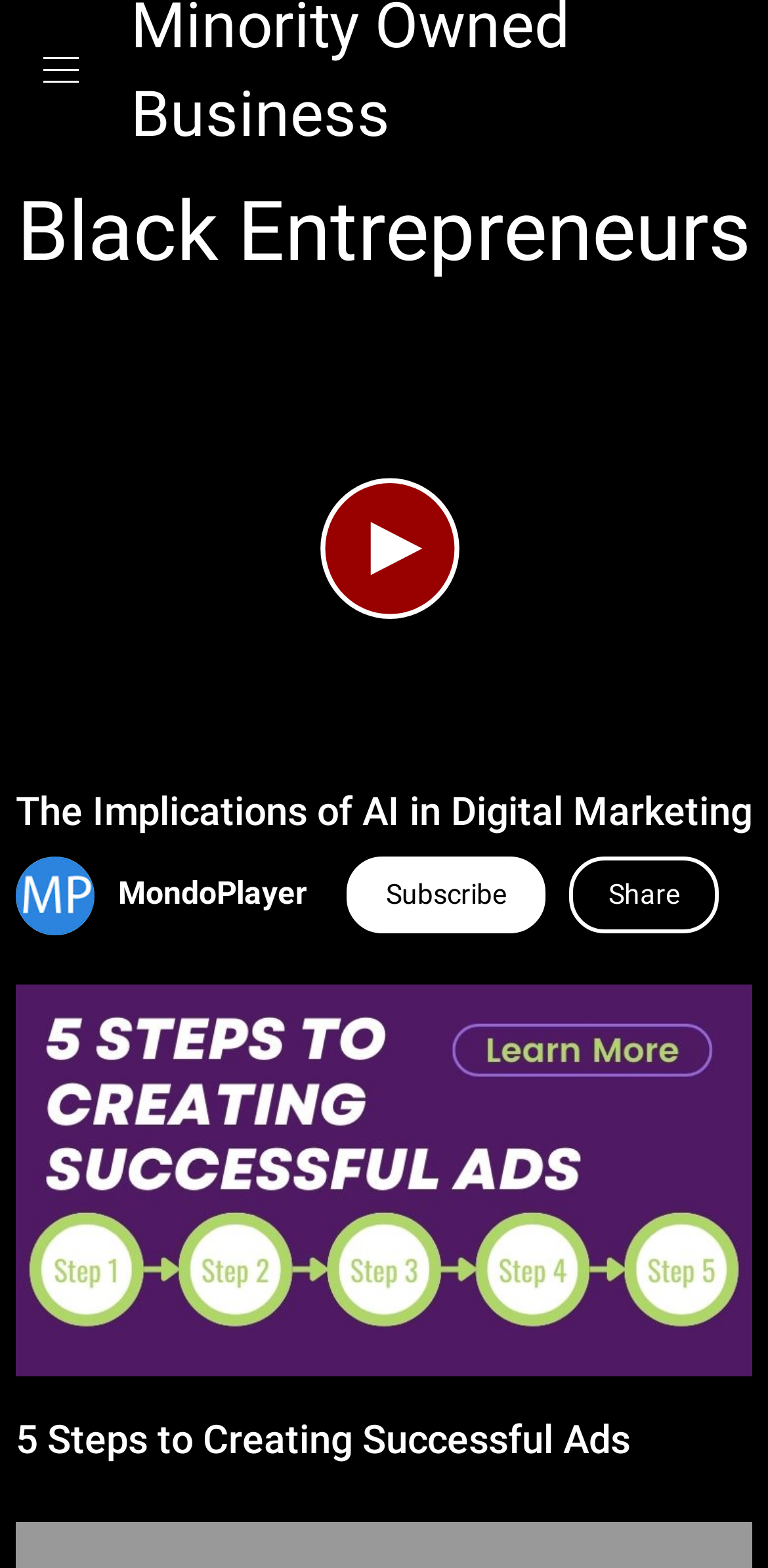Provide the bounding box coordinates, formatted as (top-left x, top-left y, bottom-right x, bottom-right y), with all values being floating point numbers between 0 and 1. Identify the bounding box of the UI element that matches the description: ShareCopy LinkMore...×

[0.741, 0.546, 0.936, 0.596]